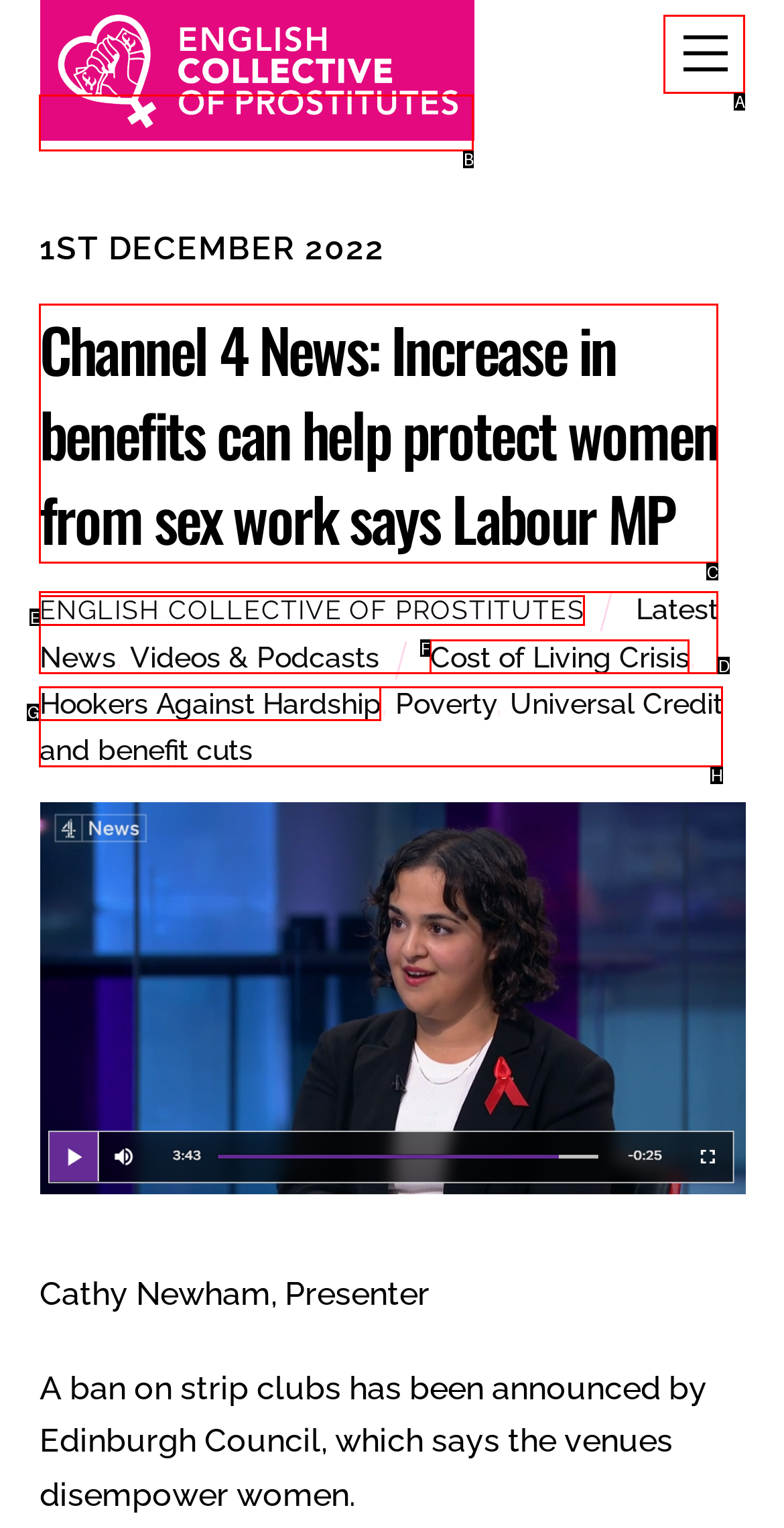Identify the correct UI element to click for this instruction: Click on the 'Menu' link
Respond with the appropriate option's letter from the provided choices directly.

A